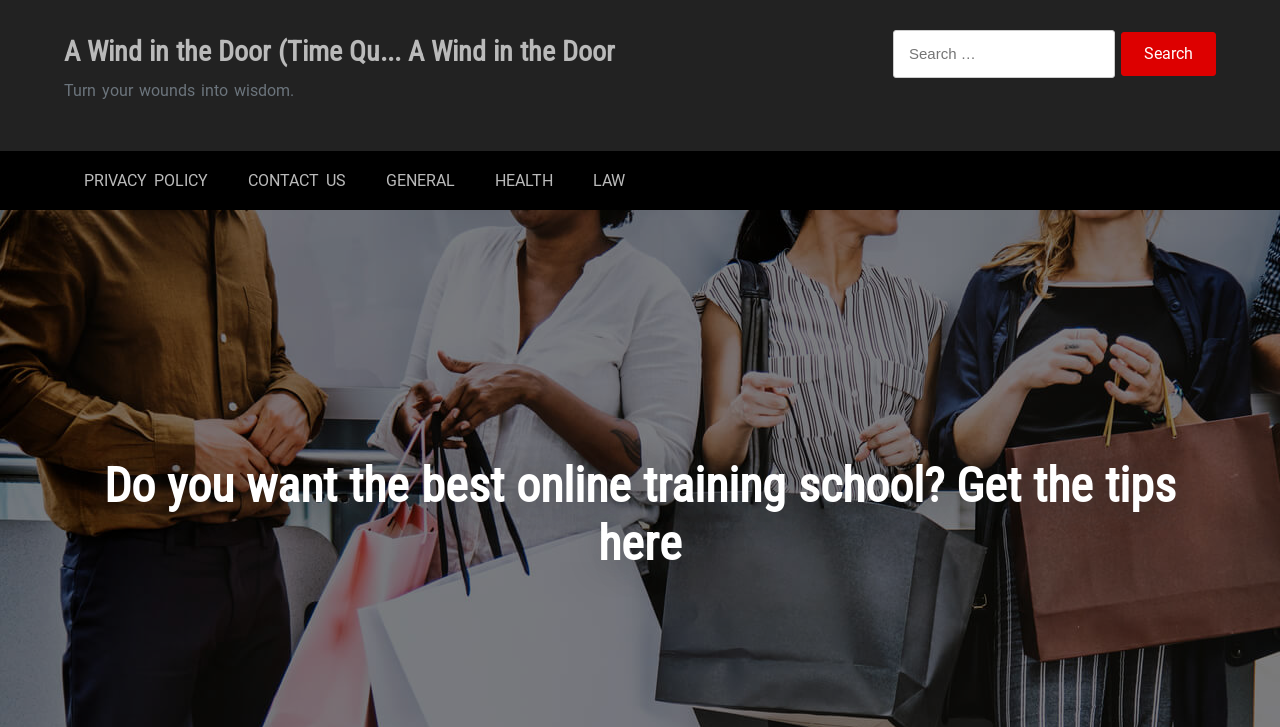Illustrate the webpage's structure and main components comprehensively.

The webpage appears to be a blog or article page with a focus on online training schools. At the top, there is a heading that reads "A Wind in the Door (Time Qu... A Wind in the Door" which is also a clickable link. Below this heading, there is a quote or tagline that says "Turn your wounds into wisdom."

On the right side of the page, there is a search bar with a label "Search for:" and a search button. The search bar is positioned near the top of the page.

Below the quote, there are five links arranged horizontally, labeled "PRIVACY POLICY", "CONTACT US", "GENERAL", "HEALTH", and "LAW". These links are positioned in the middle of the page.

Further down the page, there is another heading that reads "Do you want the best online training school? Get the tips here". This heading spans the entire width of the page and appears to be the main title of the article or blog post.